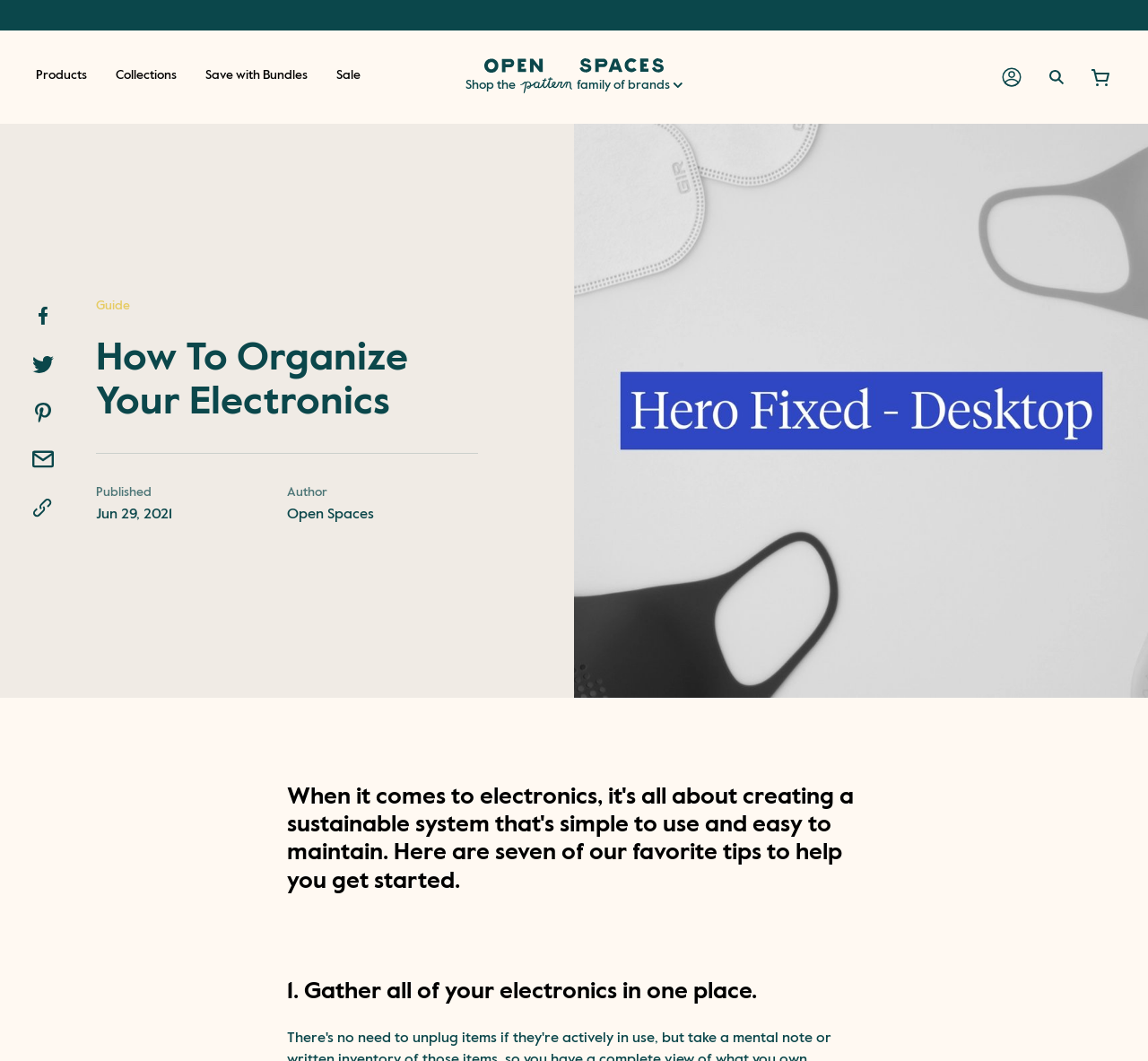Please determine the bounding box coordinates of the area that needs to be clicked to complete this task: 'Click on the Products button'. The coordinates must be four float numbers between 0 and 1, formatted as [left, top, right, bottom].

[0.031, 0.062, 0.076, 0.083]